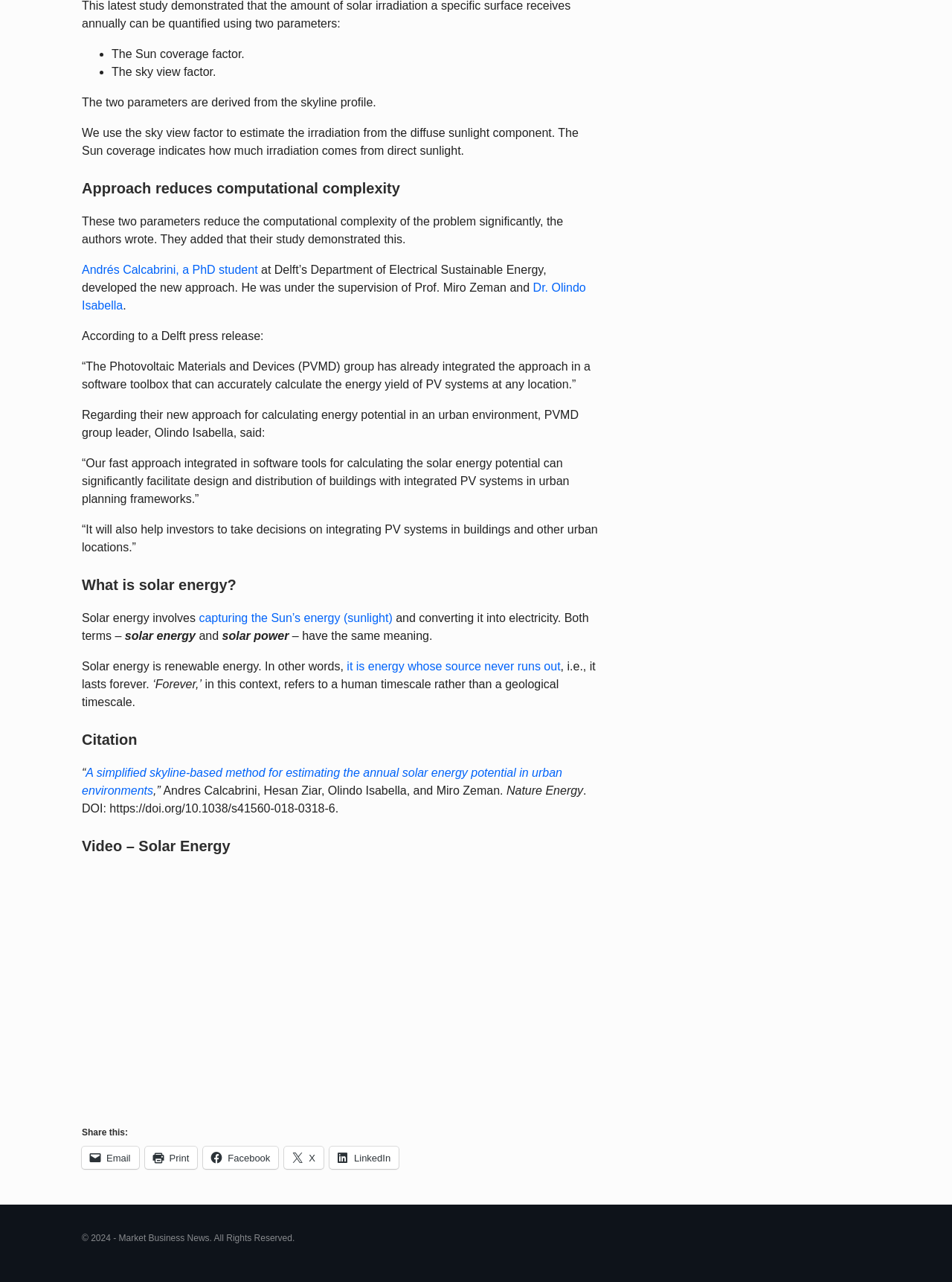Answer the following inquiry with a single word or phrase:
What is the purpose of the sky view factor?

Estimate irradiation from diffuse sunlight